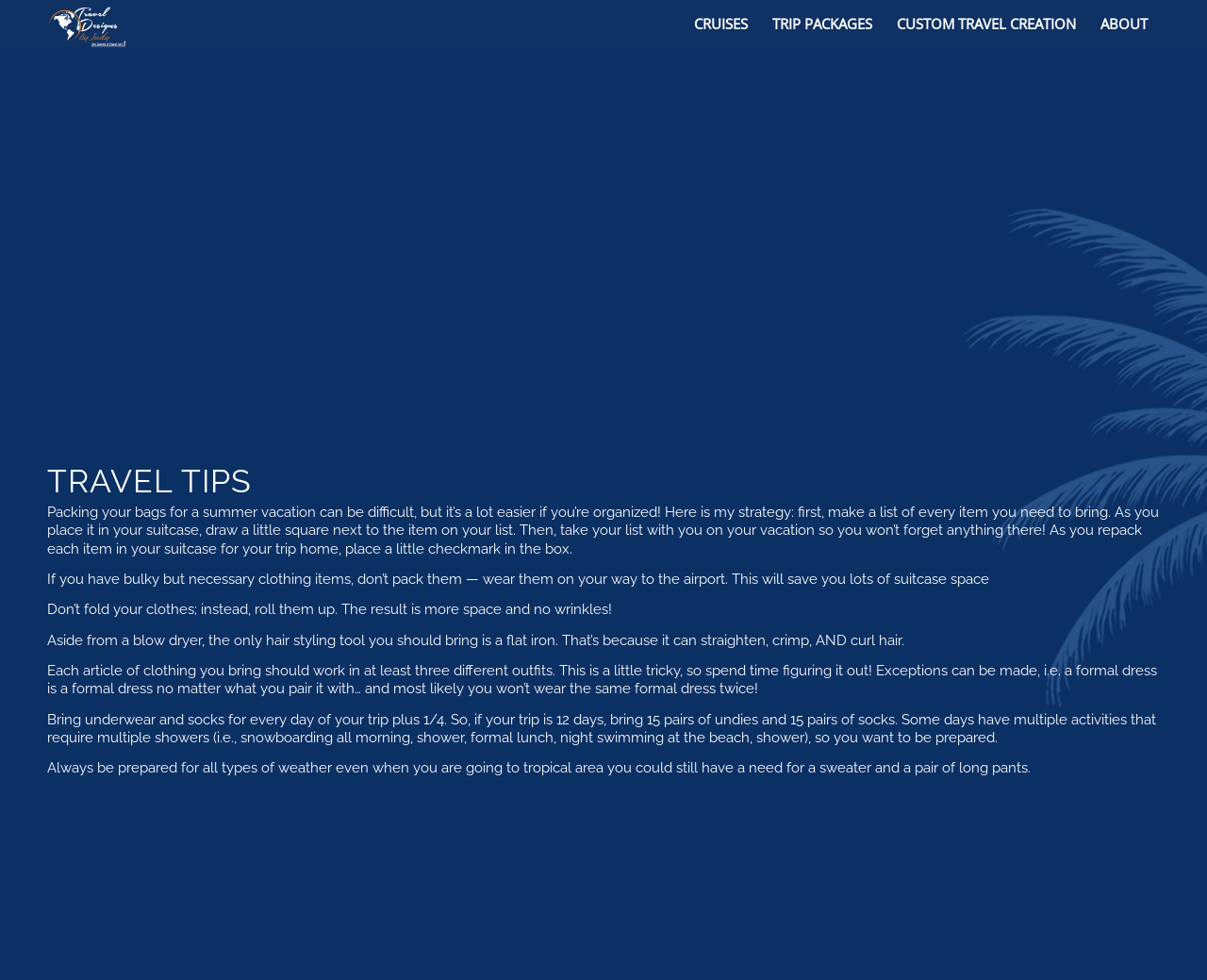What is the name of the travel agency?
Your answer should be a single word or phrase derived from the screenshot.

Travel Designs by Judy